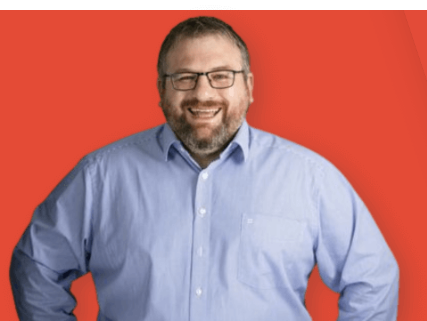What is the person's profession?
Please provide a comprehensive answer based on the contents of the image.

The caption explains that the person is a consultant and authority-building coach, which is evident from his confident and approachable demeanor. His profession is mentioned to provide context to his role and expertise.